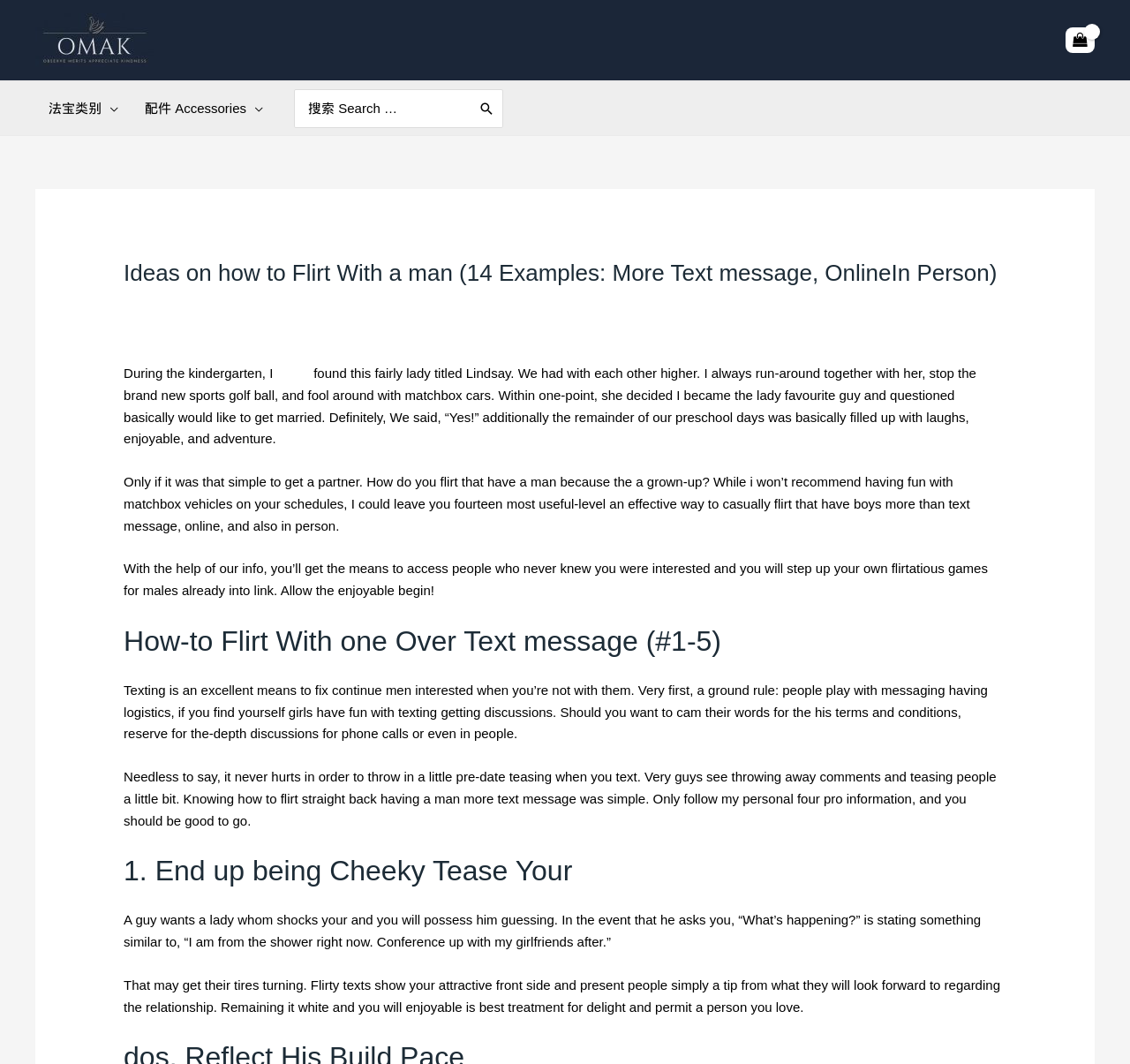Identify and provide the bounding box coordinates of the UI element described: "parent_node: 法宝类别 aria-label="Menu Toggle"". The coordinates should be formatted as [left, top, right, bottom], with each number being a float between 0 and 1.

[0.09, 0.077, 0.105, 0.127]